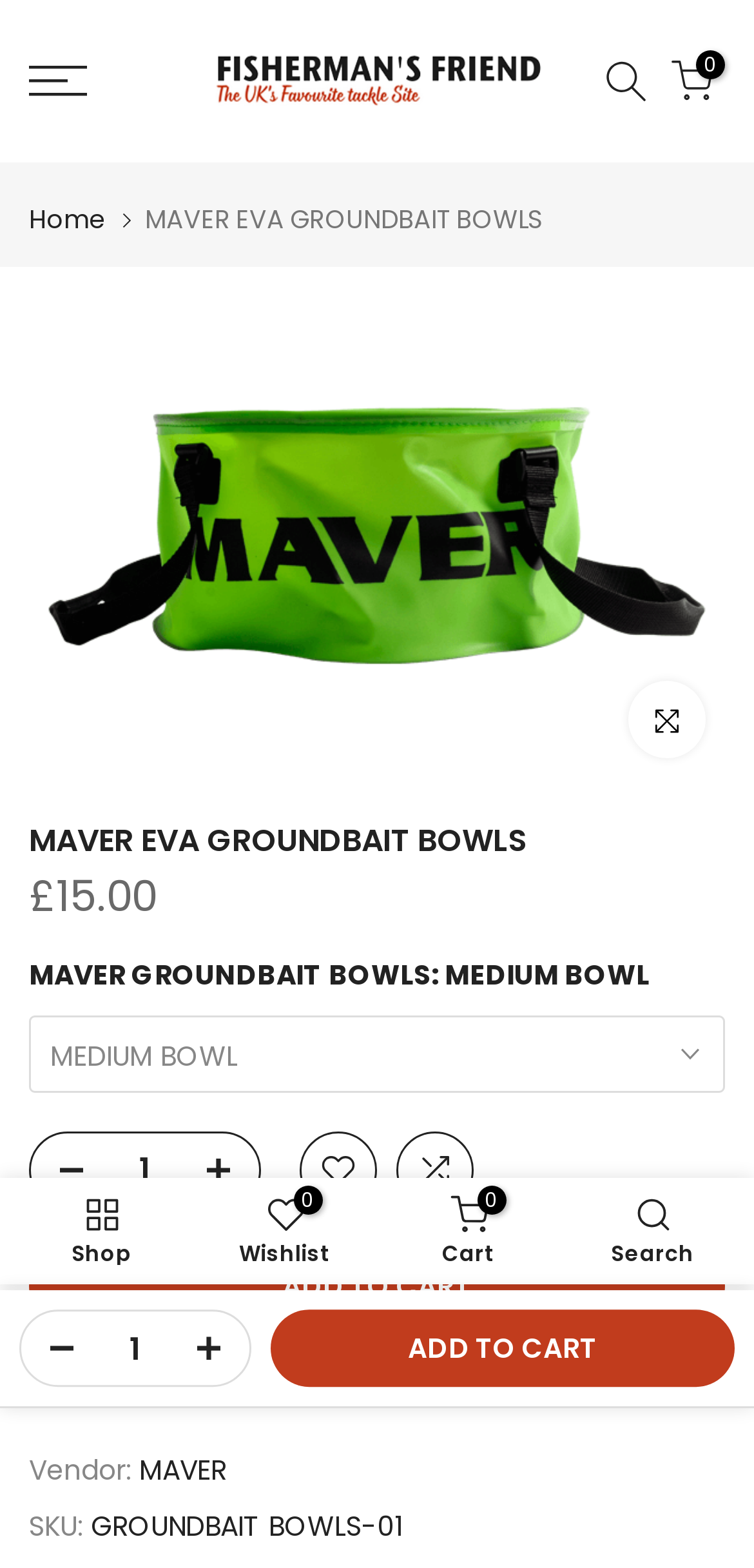Locate the bounding box coordinates of the clickable region necessary to complete the following instruction: "Ask a question". Provide the coordinates in the format of four float numbers between 0 and 1, i.e., [left, top, right, bottom].

[0.038, 0.871, 0.321, 0.896]